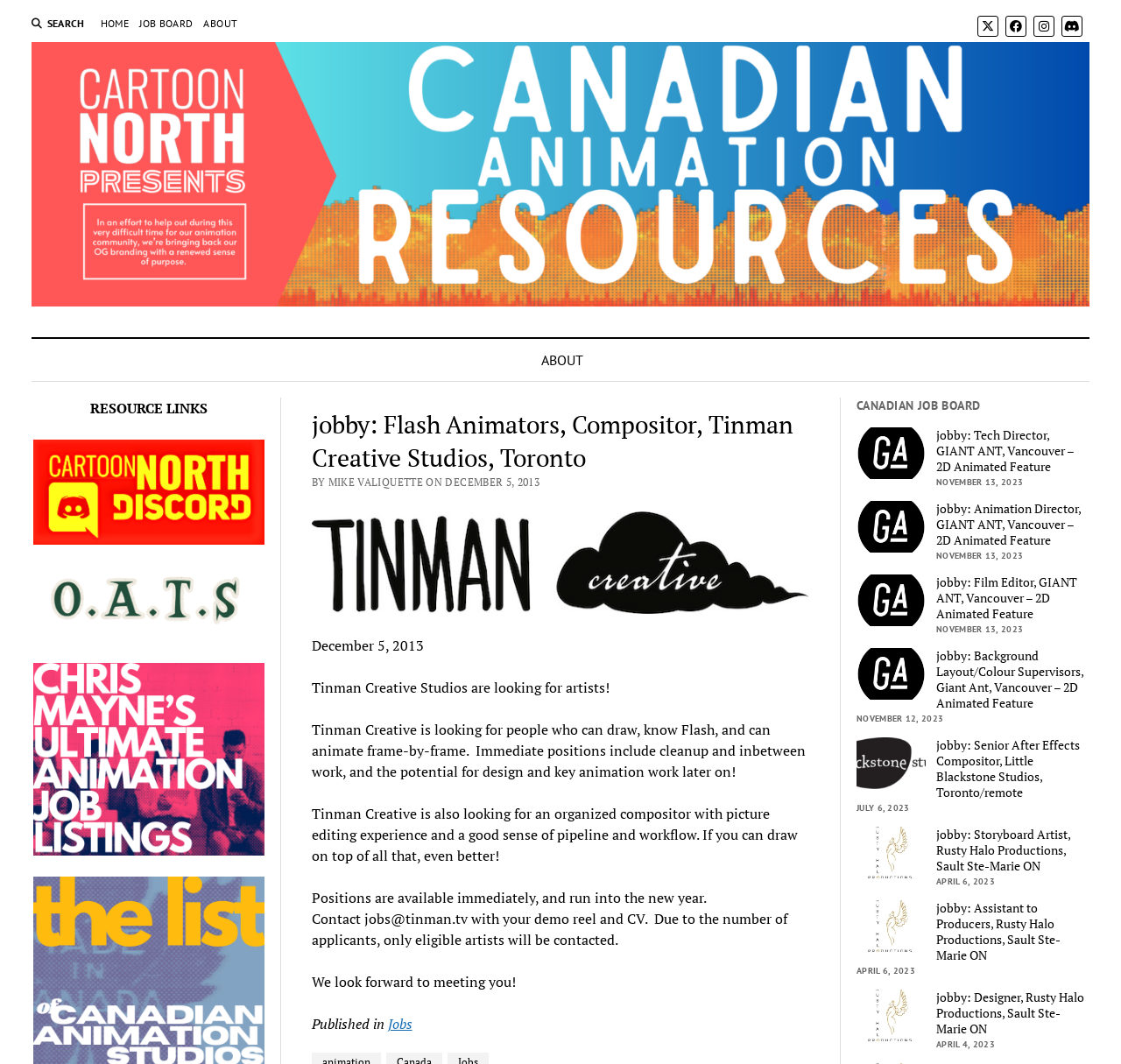Determine the bounding box coordinates of the region to click in order to accomplish the following instruction: "Check out the job board". Provide the coordinates as four float numbers between 0 and 1, specifically [left, top, right, bottom].

[0.124, 0.015, 0.172, 0.03]